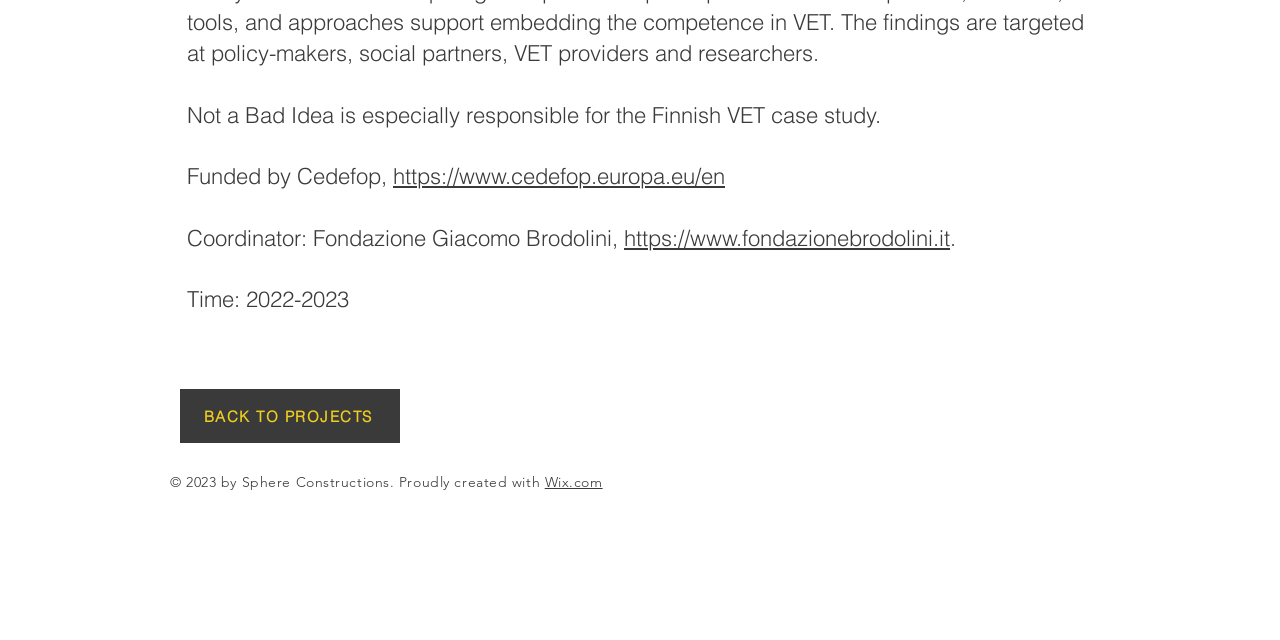Find the bounding box coordinates for the UI element that matches this description: "BACK TO PROJECTS".

[0.141, 0.608, 0.312, 0.692]